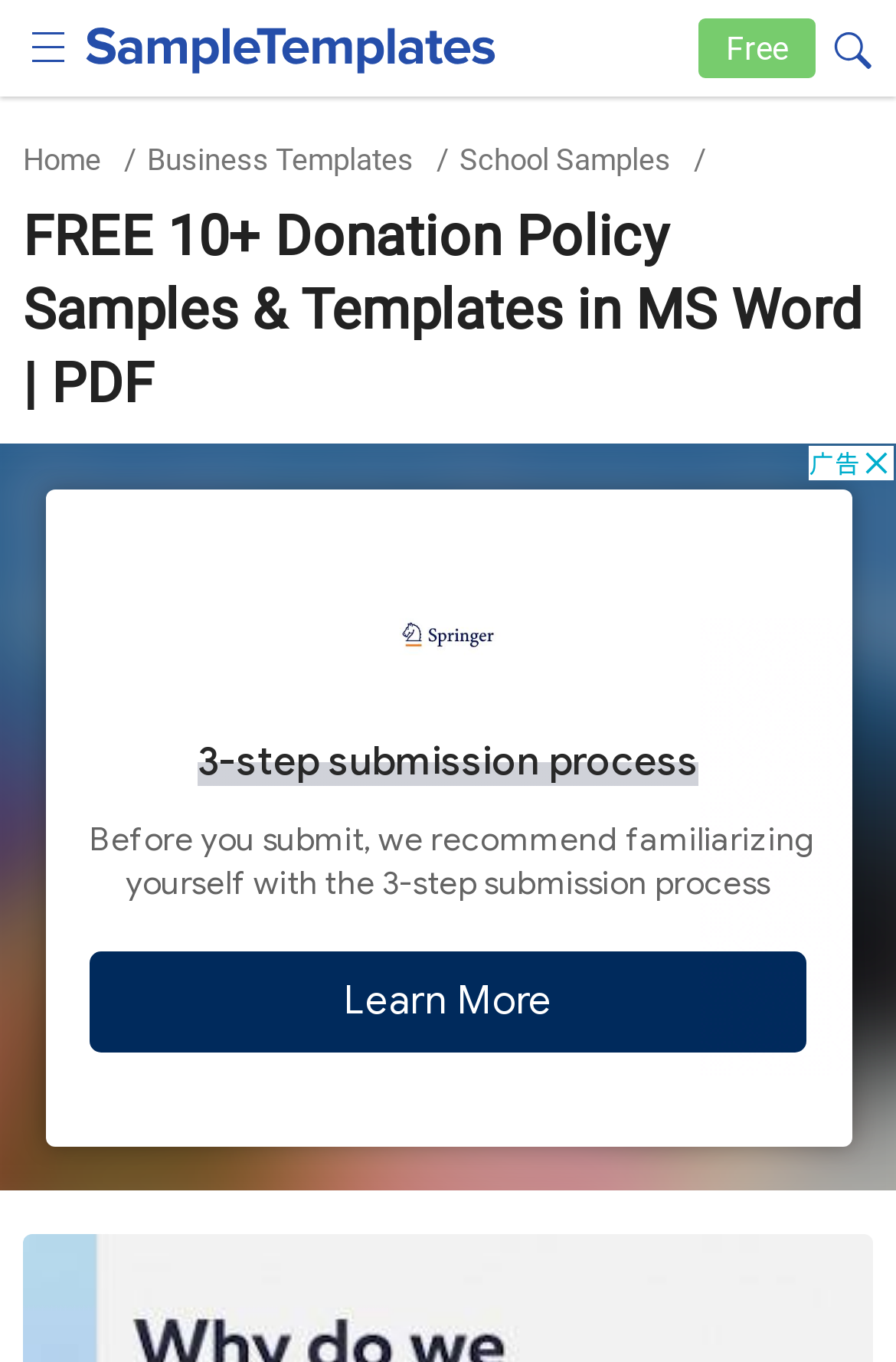Given the description "School Samples", determine the bounding box of the corresponding UI element.

[0.513, 0.105, 0.749, 0.13]